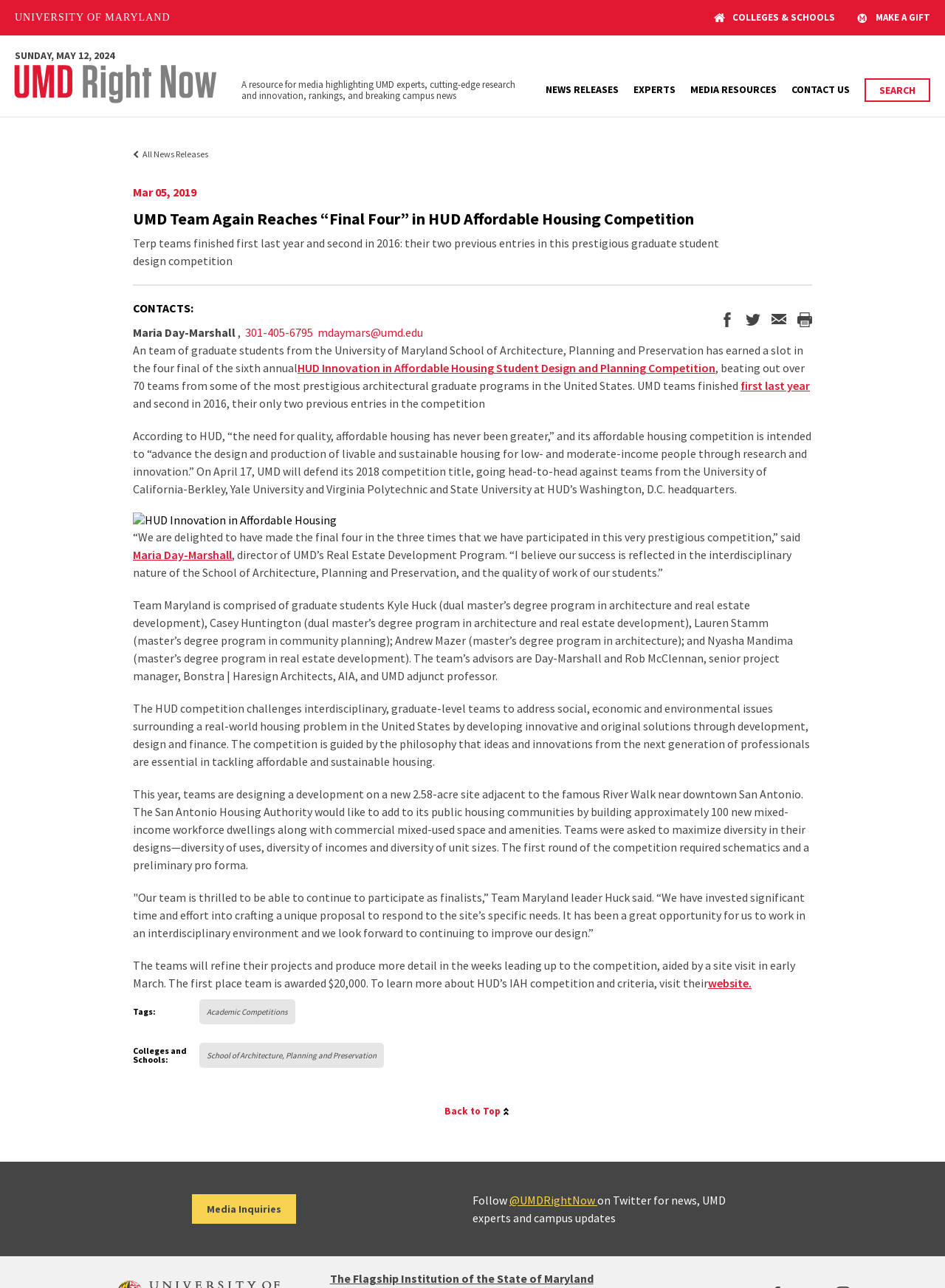Please determine the main heading text of this webpage.

UMD Team Again Reaches “Final Four” in HUD Affordable Housing Competition